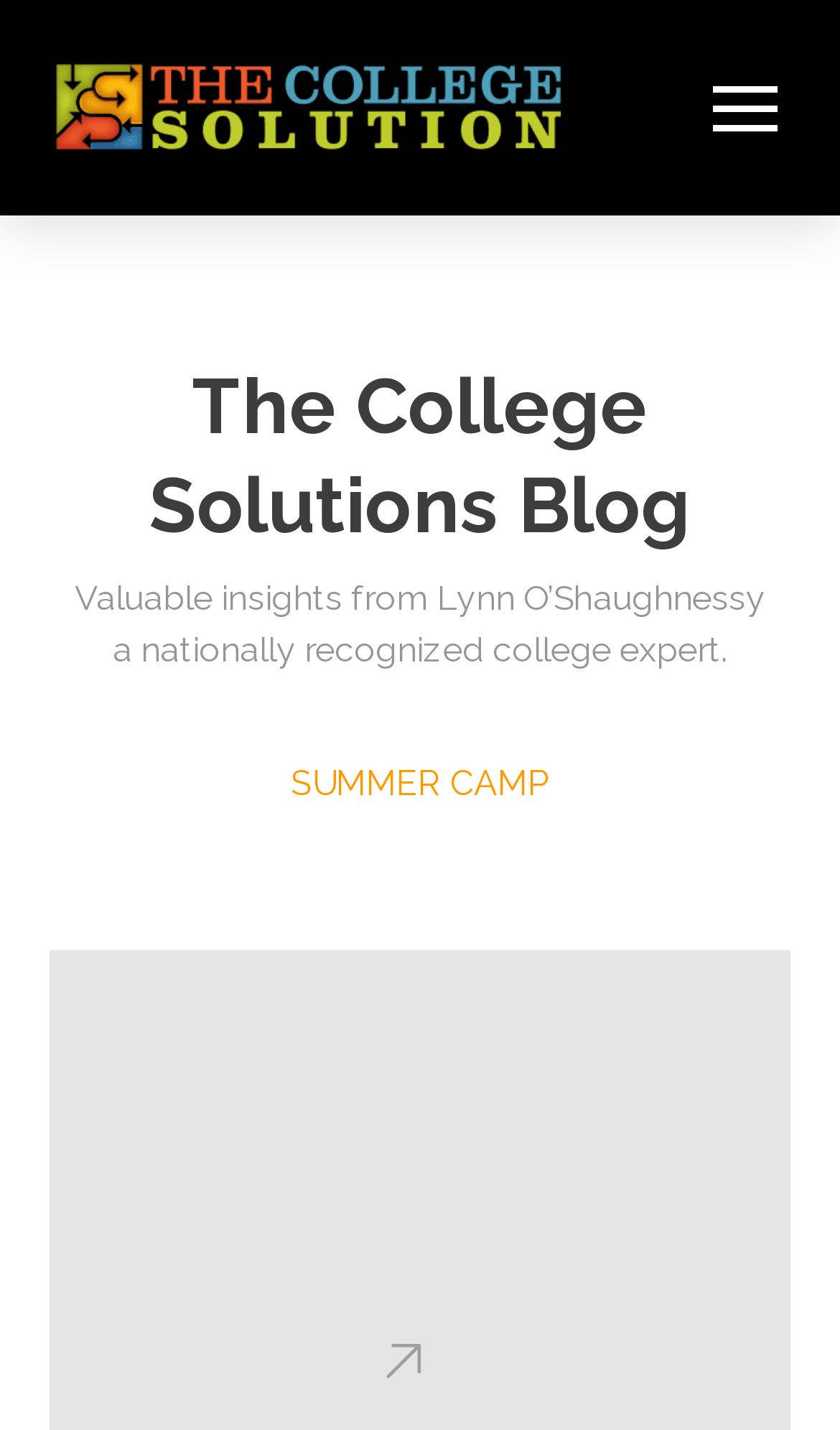Identify the bounding box of the HTML element described here: "alt="The College Solution"". Provide the coordinates as four float numbers between 0 and 1: [left, top, right, bottom].

[0.051, 0.032, 0.692, 0.119]